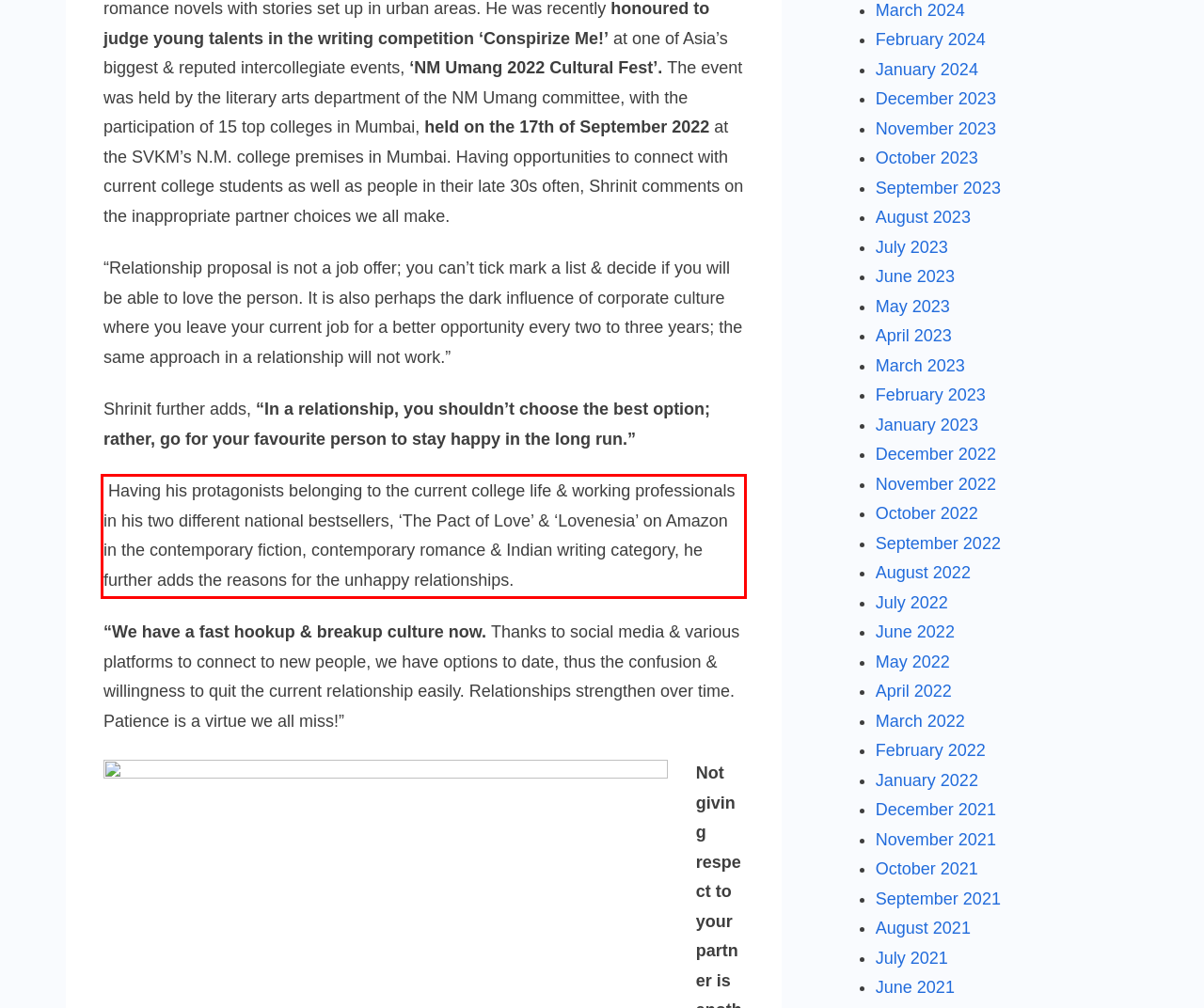Given a screenshot of a webpage containing a red bounding box, perform OCR on the text within this red bounding box and provide the text content.

Having his protagonists belonging to the current college life & working professionals in his two different national bestsellers, ‘The Pact of Love’ & ‘Lovenesia’ on Amazon in the contemporary fiction, contemporary romance & Indian writing category, he further adds the reasons for the unhappy relationships.